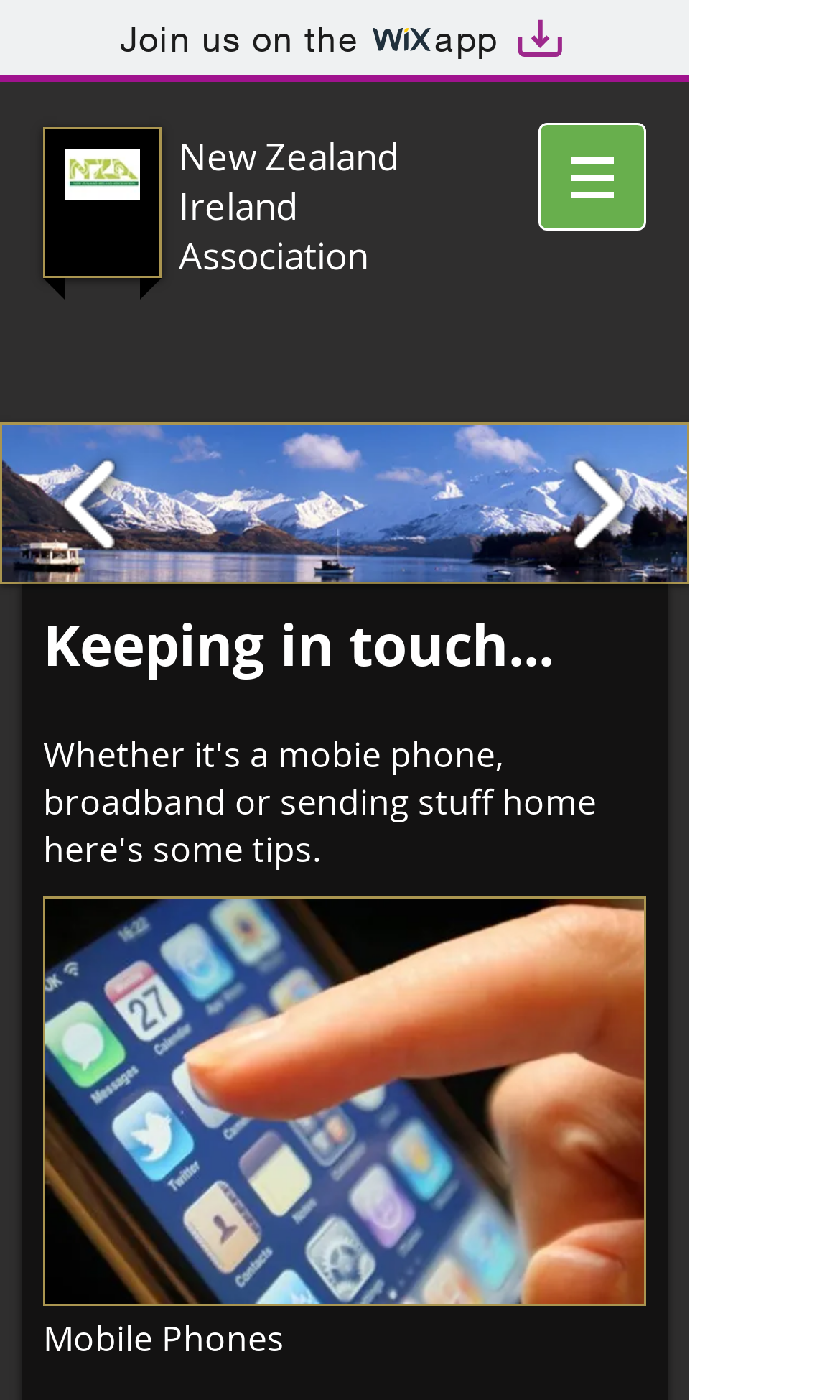Give a one-word or short-phrase answer to the following question: 
How many buttons are in the slide show gallery?

2